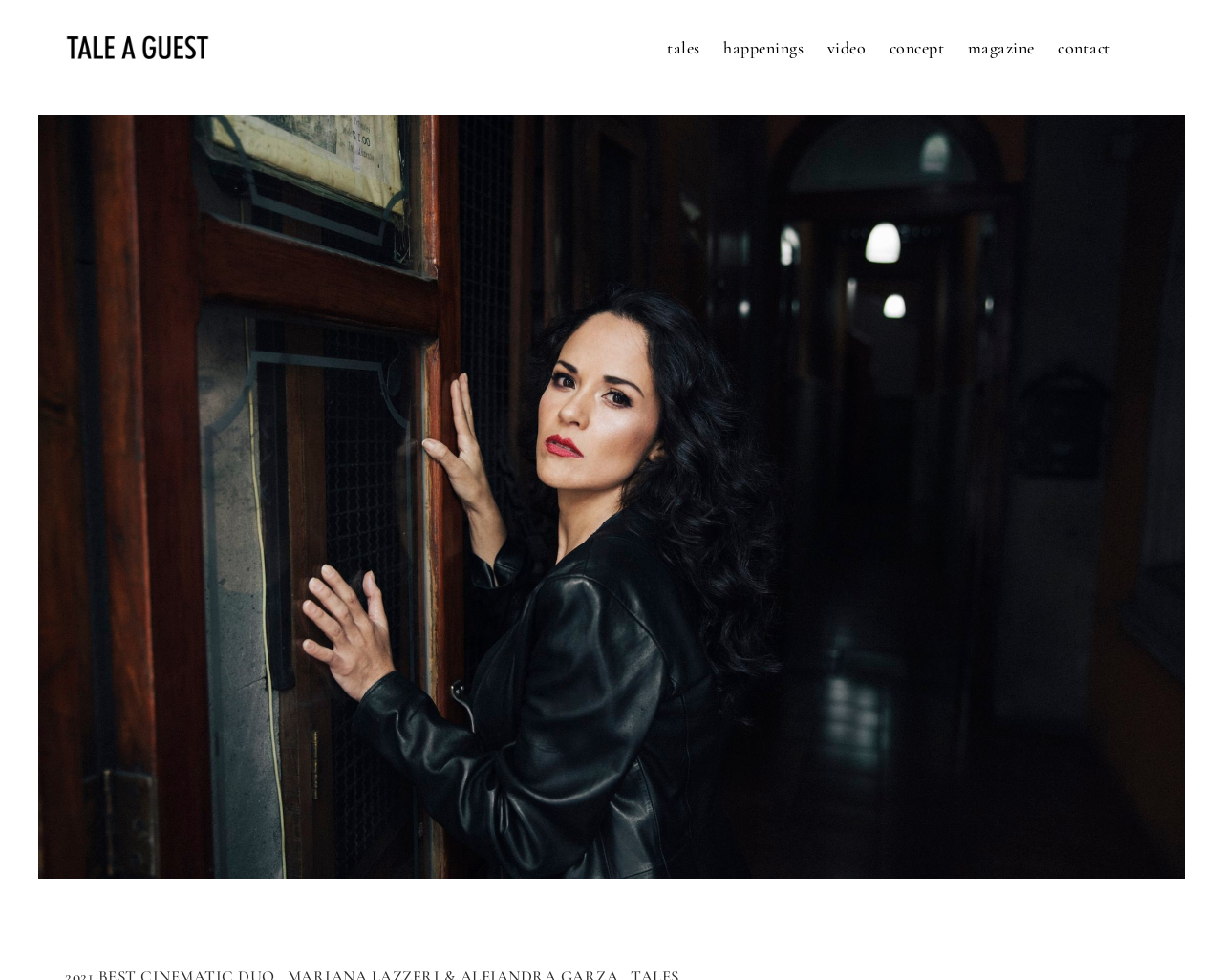Offer a meticulous caption that includes all visible features of the webpage.

The webpage is titled "Women Coming Together – TaleAGuest" and features a prominent image taking up most of the page, depicting "Women Coming Together". At the top-left corner, there is a logo consisting of a linked text "TALE A GUEST" accompanied by a small image with the same text. 

Below the logo, there is a navigation menu with seven links: "TaleAGuest", "tales", "happenings", "video", "concept", "magazine", and "contact", arranged horizontally from left to right. An empty link is also present at the far right end of the navigation menu.